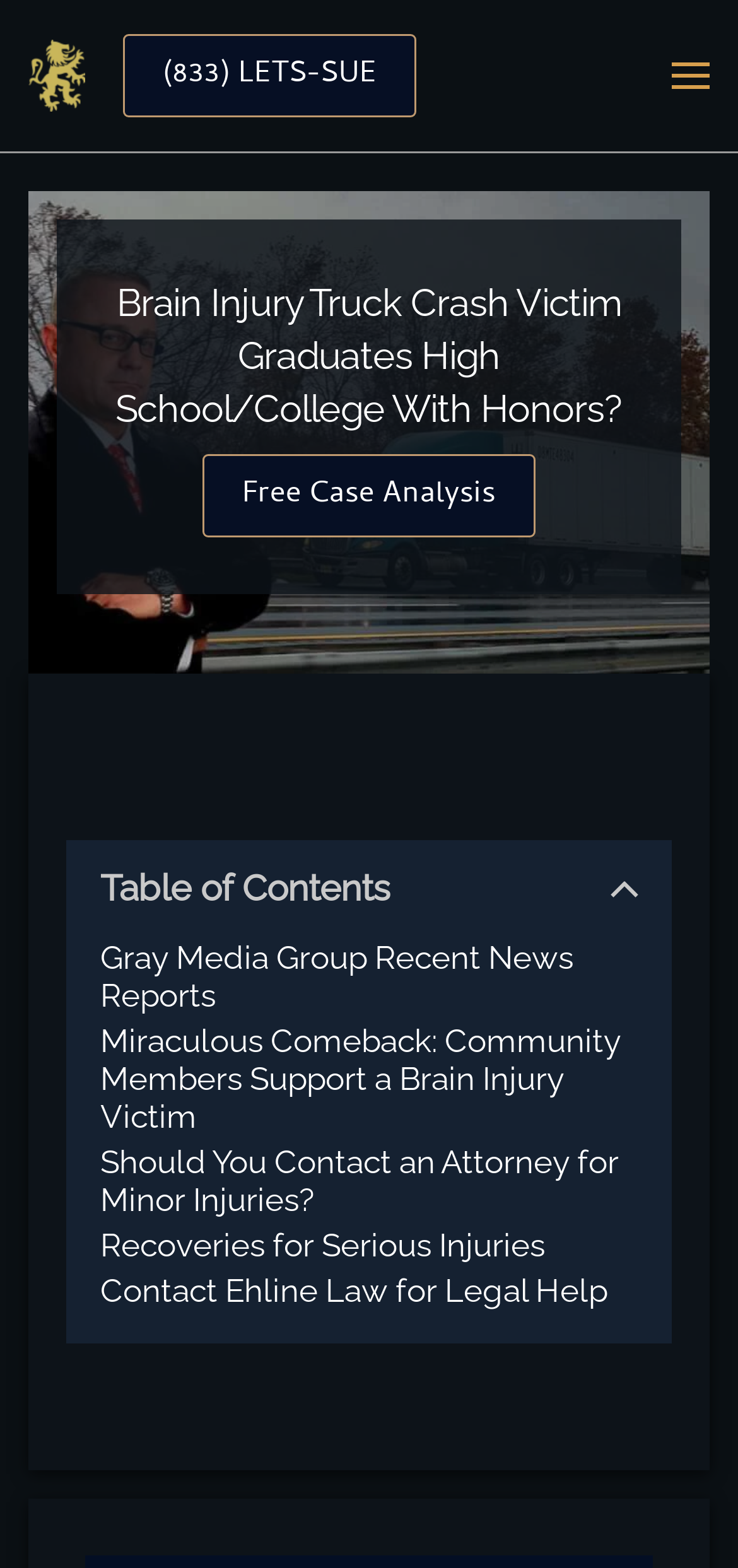Find the bounding box coordinates of the clickable element required to execute the following instruction: "Call the phone number". Provide the coordinates as four float numbers between 0 and 1, i.e., [left, top, right, bottom].

[0.167, 0.022, 0.565, 0.075]